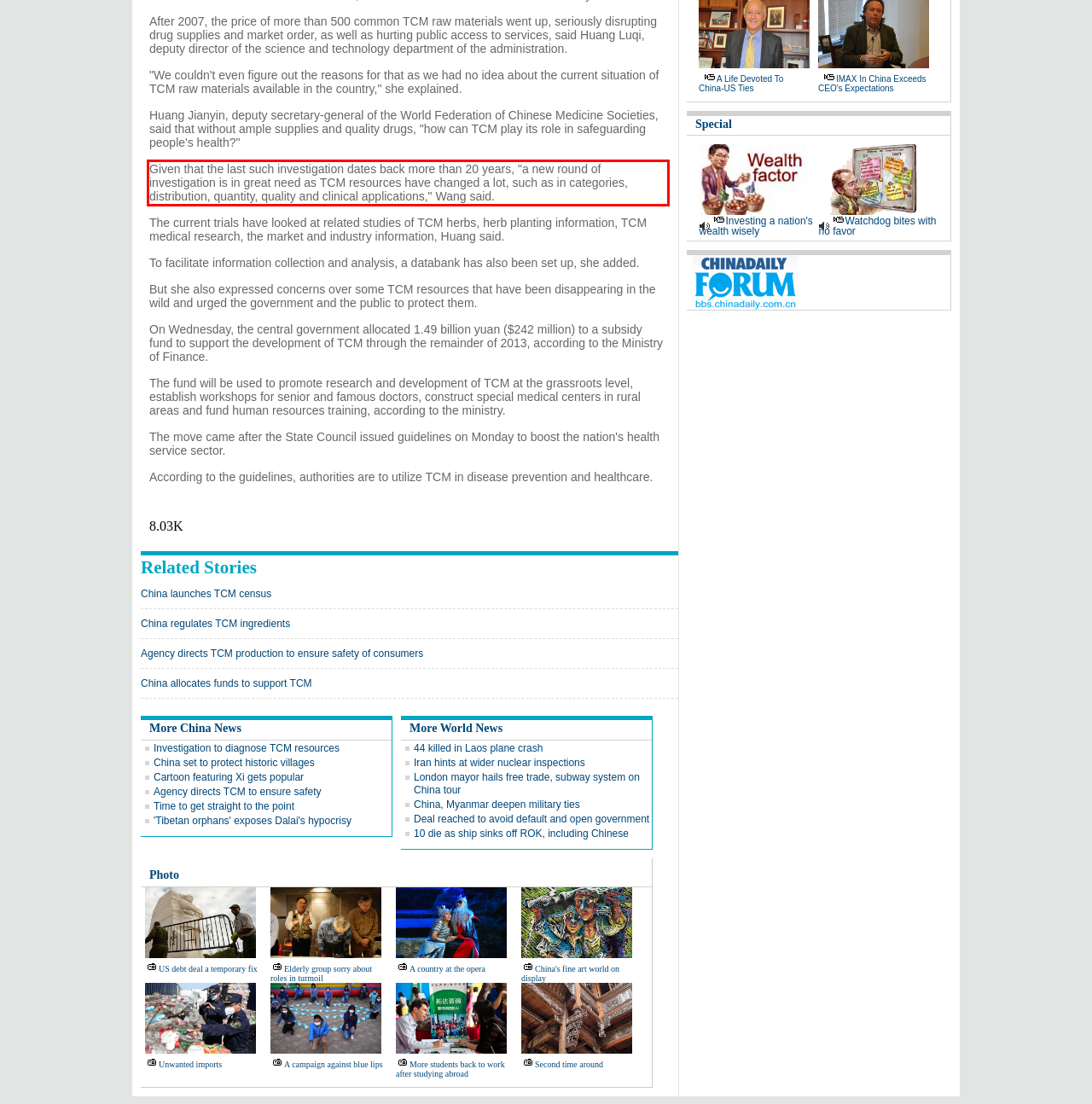Please perform OCR on the text within the red rectangle in the webpage screenshot and return the text content.

Given that the last such investigation dates back more than 20 years, "a new round of investigation is in great need as TCM resources have changed a lot, such as in categories, distribution, quantity, quality and clinical applications," Wang said.